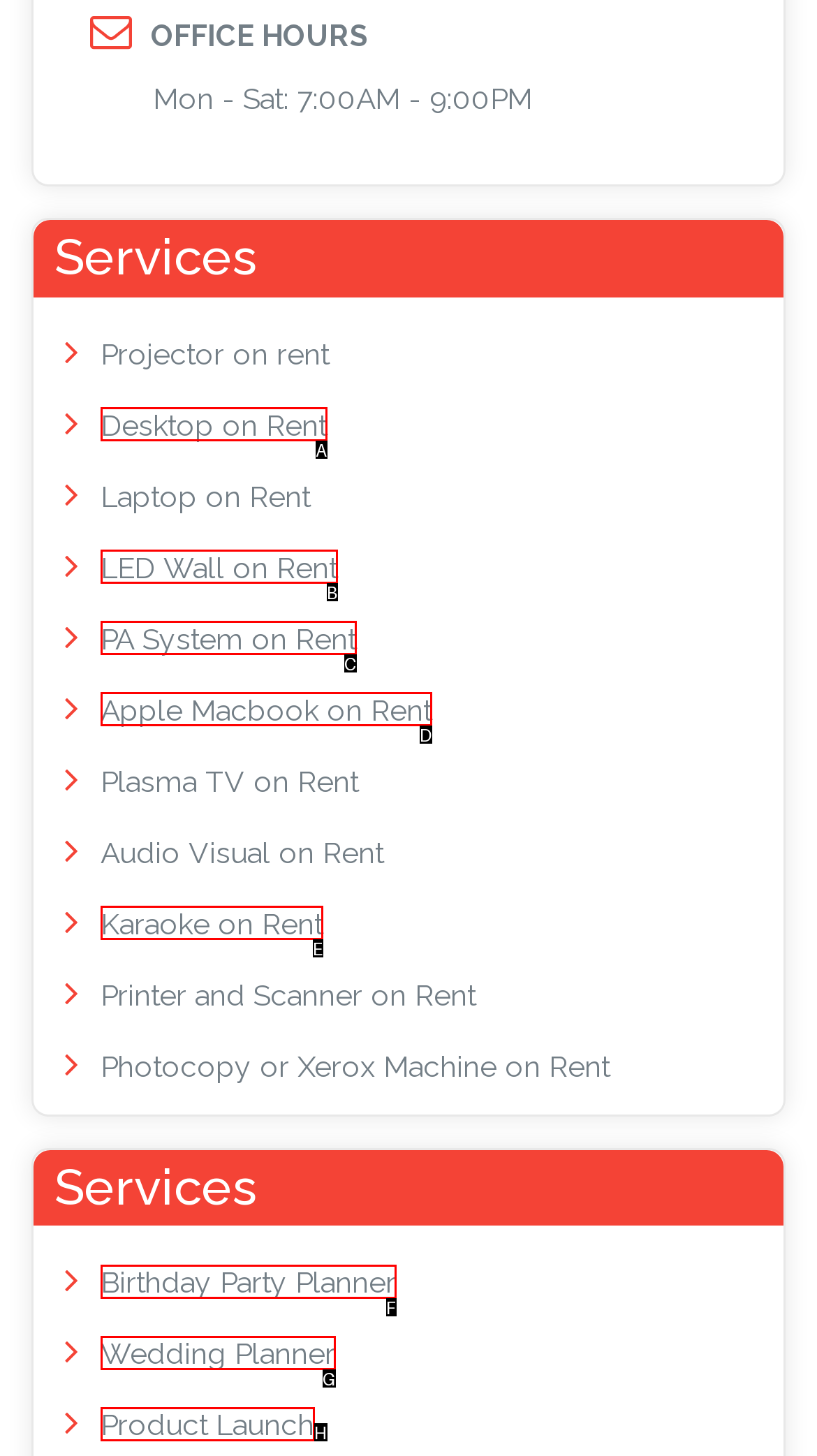Given the description: Product Launch, identify the HTML element that fits best. Respond with the letter of the correct option from the choices.

H